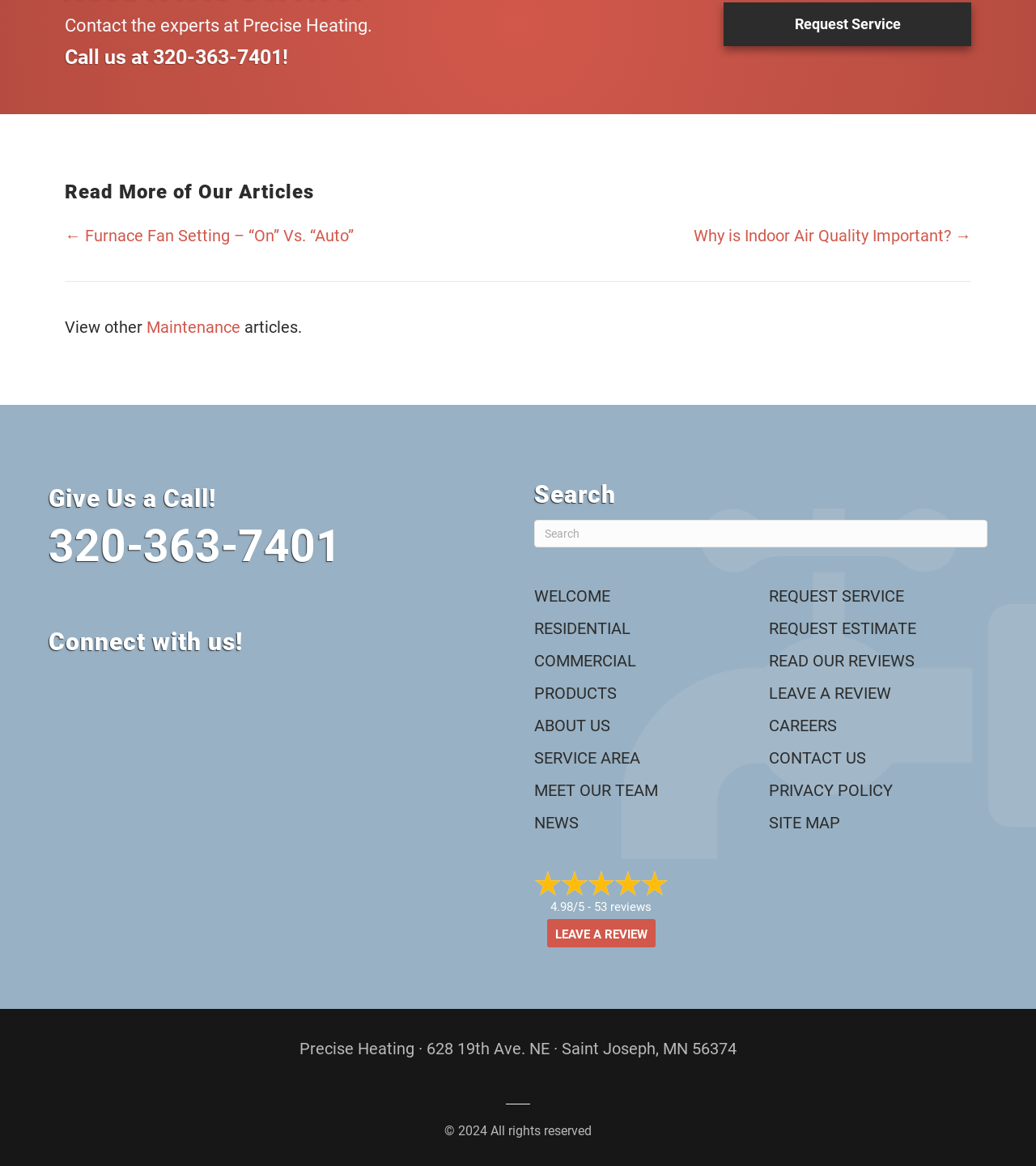Locate the bounding box coordinates of the clickable area to execute the instruction: "Read more articles". Provide the coordinates as four float numbers between 0 and 1, represented as [left, top, right, bottom].

[0.062, 0.154, 0.938, 0.177]